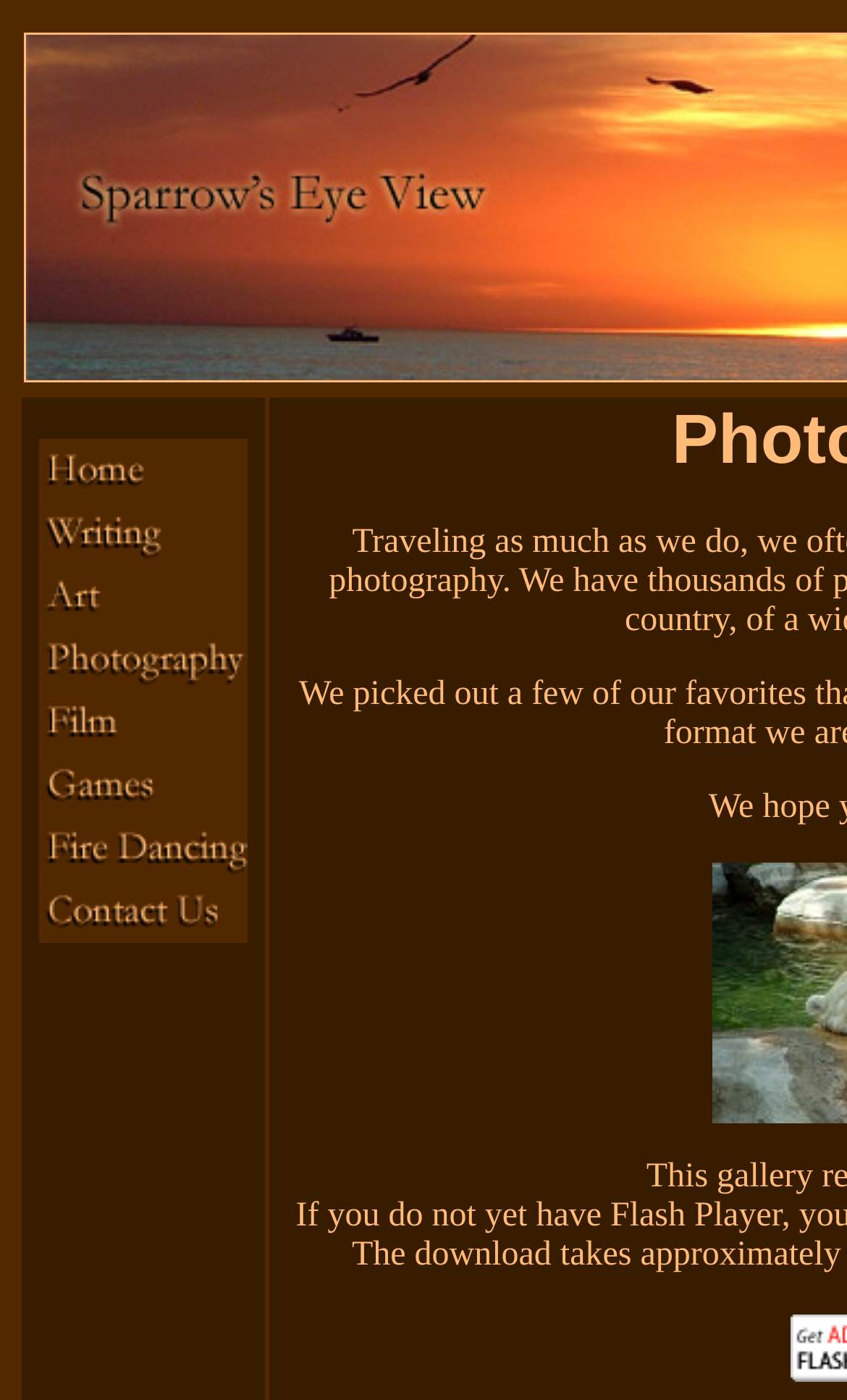What is the purpose of the links on the webpage?
Analyze the image and provide a thorough answer to the question.

The links on the webpage appear to be navigation links, allowing users to access different sections or pages of the website. The uniform layout and proximity of the links suggest that they are intended for navigation purposes.